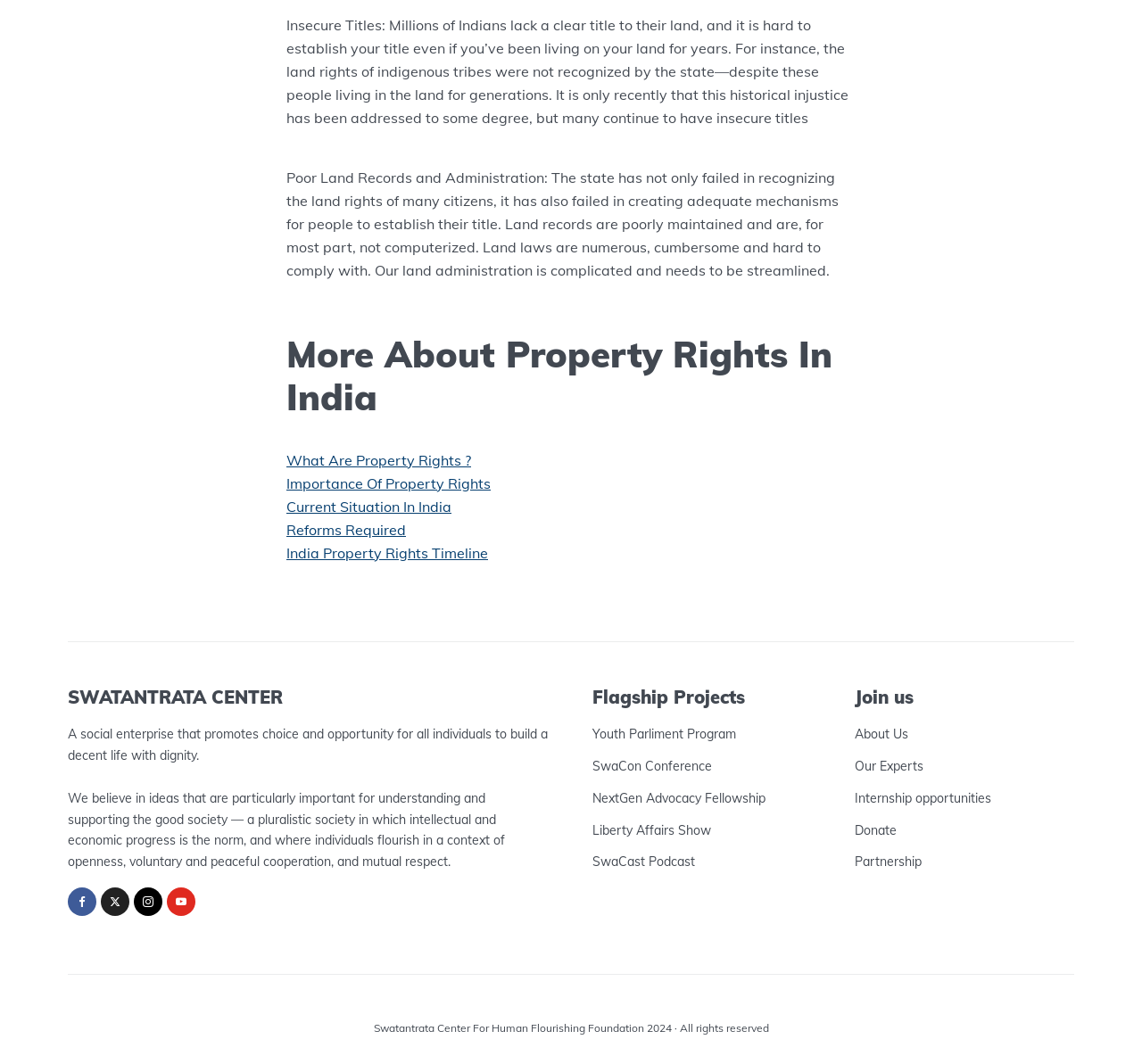Please look at the image and answer the question with a detailed explanation: What is the issue with land records in India?

According to the webpage, one of the issues with land records in India is that they are poorly maintained and not computerized, making it difficult for people to establish their title.